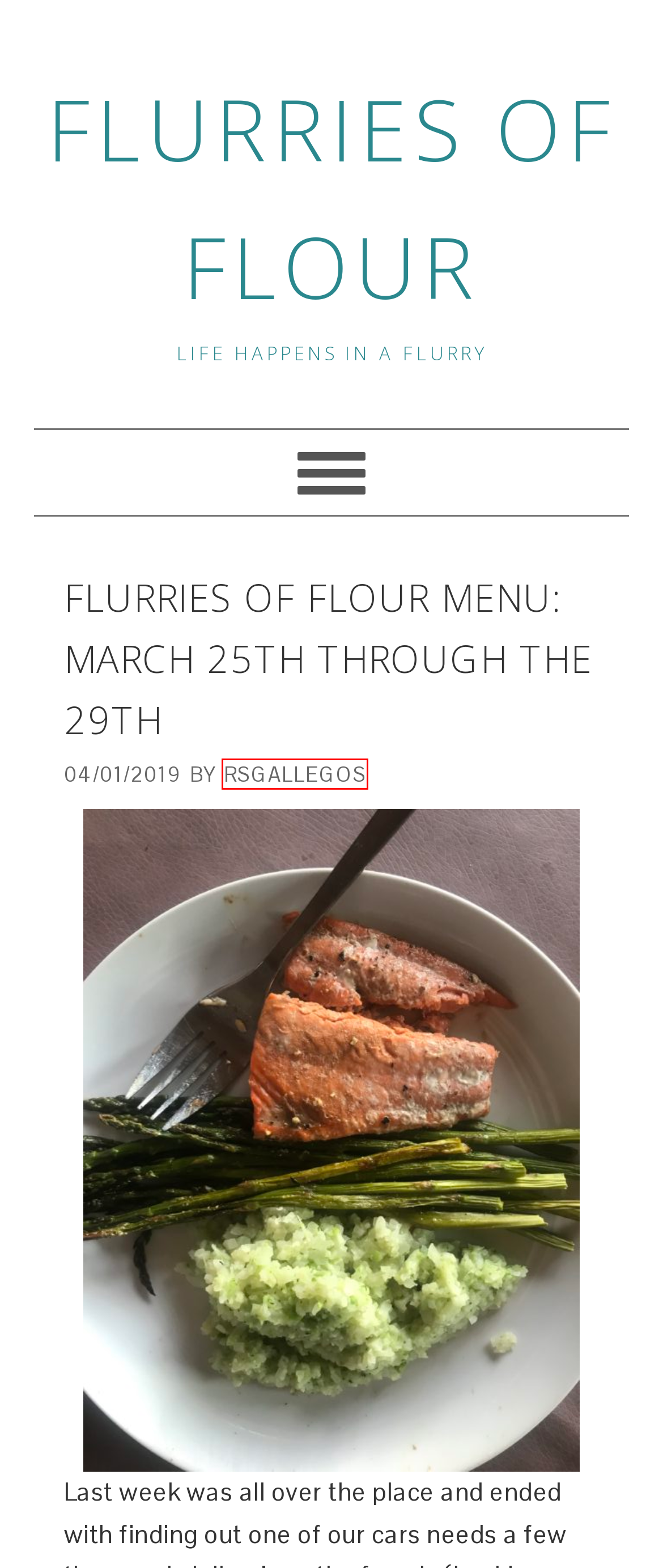Inspect the provided webpage screenshot, concentrating on the element within the red bounding box. Select the description that best represents the new webpage after you click the highlighted element. Here are the candidates:
A. Uncategorized - Flurries of Flour
B. RSGallegos - Flurries of Flour
C. dinner - Flurries of Flour
D. Traveling with Kids and Without Stress | Flurries of Flour
E. Flurries of Flour - Life Happens in a Flurry
F. Blog Tool, Publishing Platform, and CMS – WordPress.org
G. toddler meals - Flurries of Flour
H. meal inspiration - Flurries of Flour

B